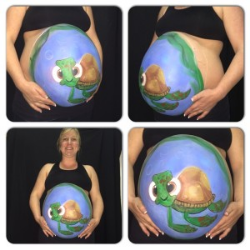What is the belly being transformed into?
Offer a detailed and full explanation in response to the question.

According to the caption, the artwork 'creatively transforms the pregnant woman's belly into a canvas', which means that the belly is being transformed into a canvas for the artwork.